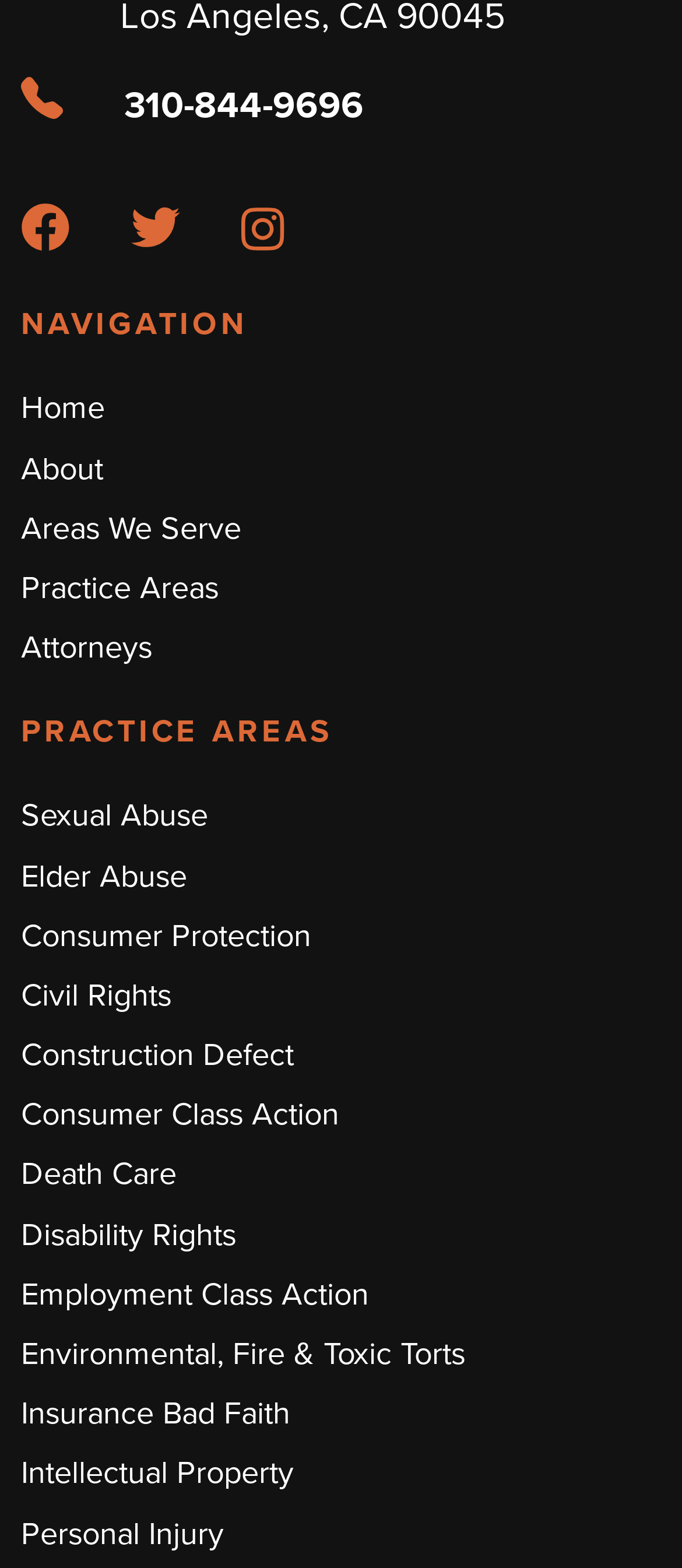How many social media links are there?
Give a detailed explanation using the information visible in the image.

I counted the number of social media links by looking at the links with images, which are Facebook, Twitter, and Instagram.